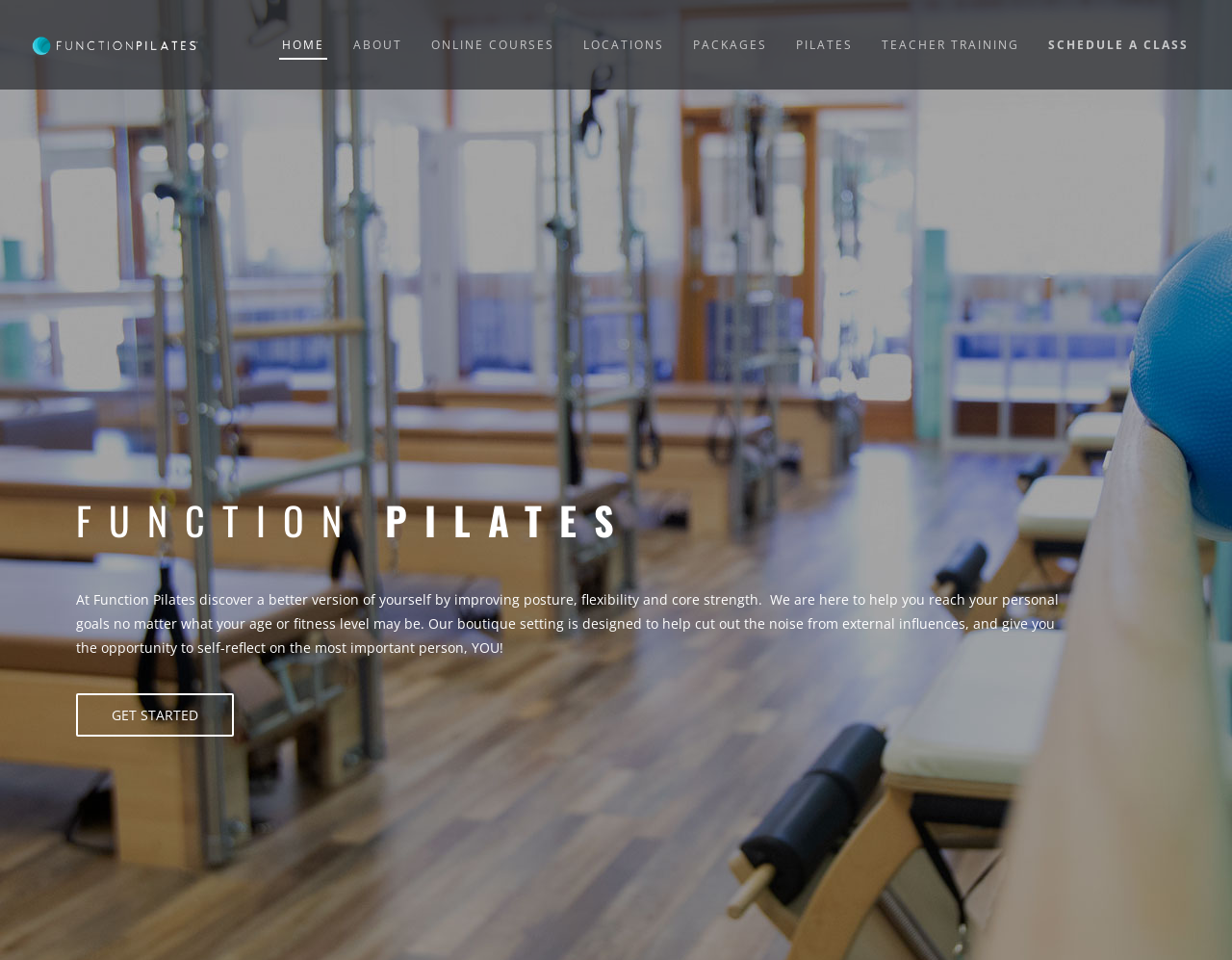Please provide a comprehensive response to the question based on the details in the image: What is the purpose of the Pilates studio?

The purpose of the Pilates studio can be found in the StaticText element, which states 'At Function Pilates discover a better version of yourself by improving posture, flexibility and core strength.' This indicates that the studio aims to help people improve their posture, flexibility, and core strength.